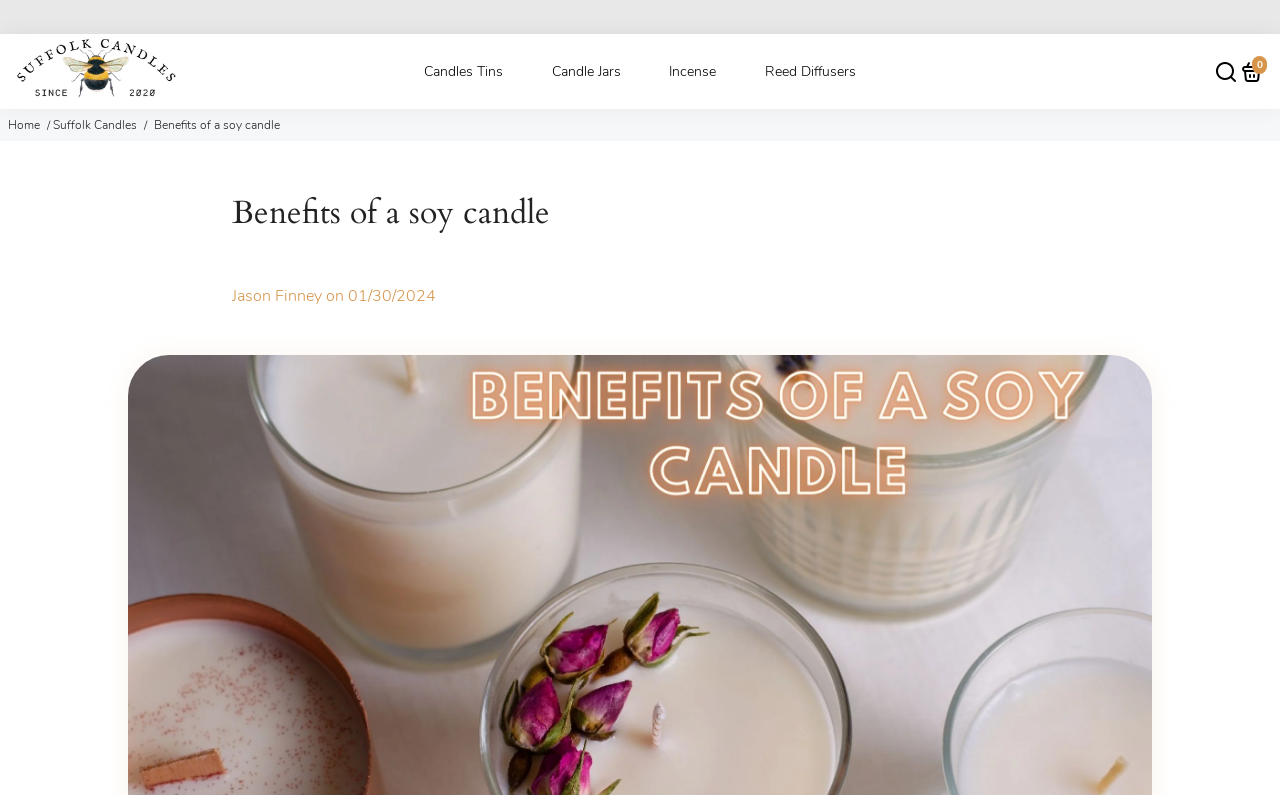Specify the bounding box coordinates of the area that needs to be clicked to achieve the following instruction: "View Home page".

[0.006, 0.147, 0.031, 0.167]